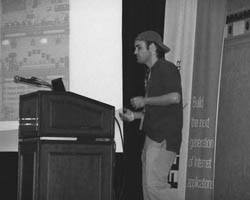What is the tone of the speaker's demeanor?
Answer the question with detailed information derived from the image.

The caption describes the speaker as exuding enthusiasm and appearing relaxed yet confident, indicating that the speaker is comfortable and self-assured in their presentation.